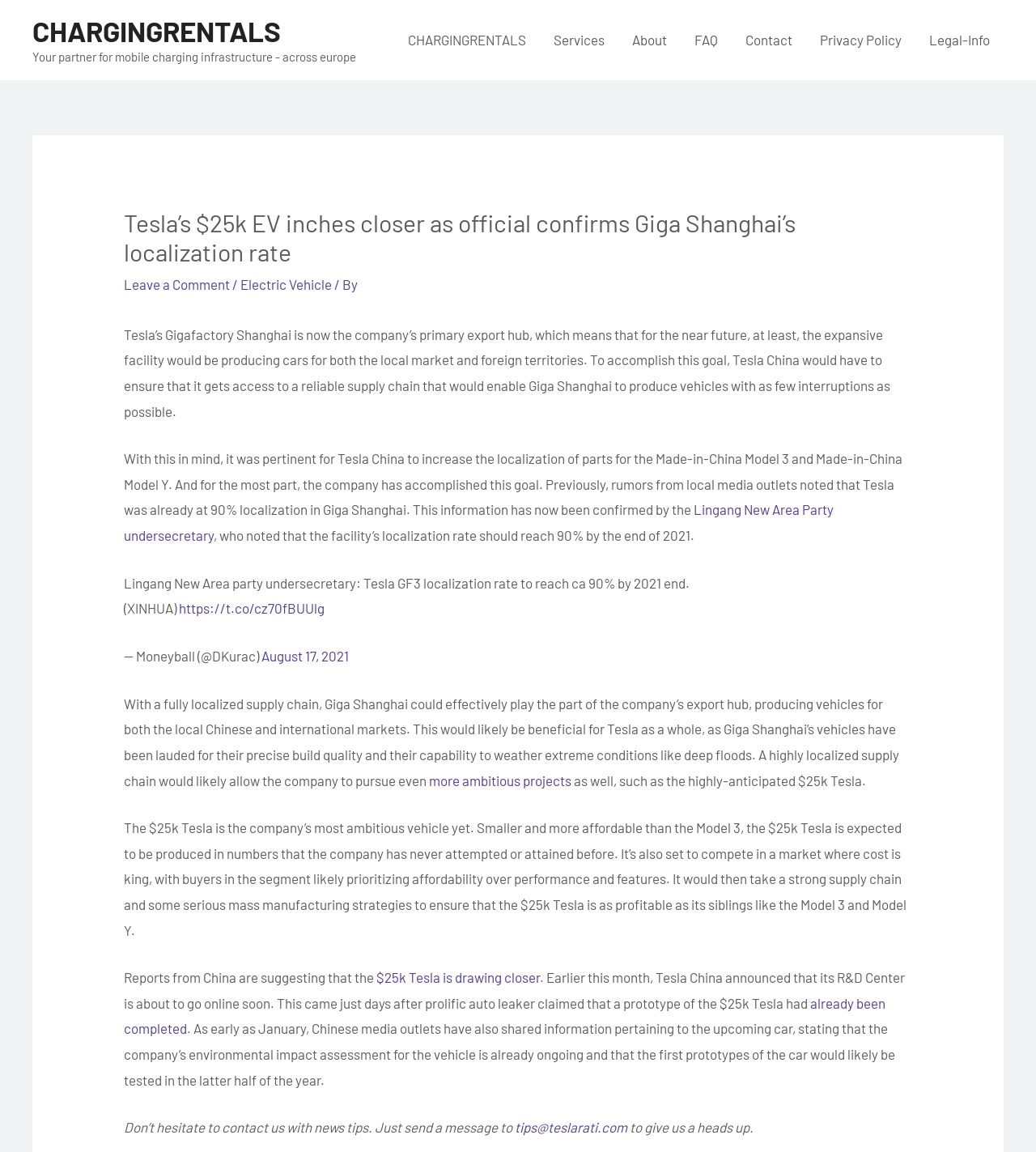What is the purpose of Tesla China's R&D Center?
From the details in the image, answer the question comprehensively.

The webpage states that Tesla China announced that its R&D Center is about to go online soon, which is related to the development of the $25k Tesla model.